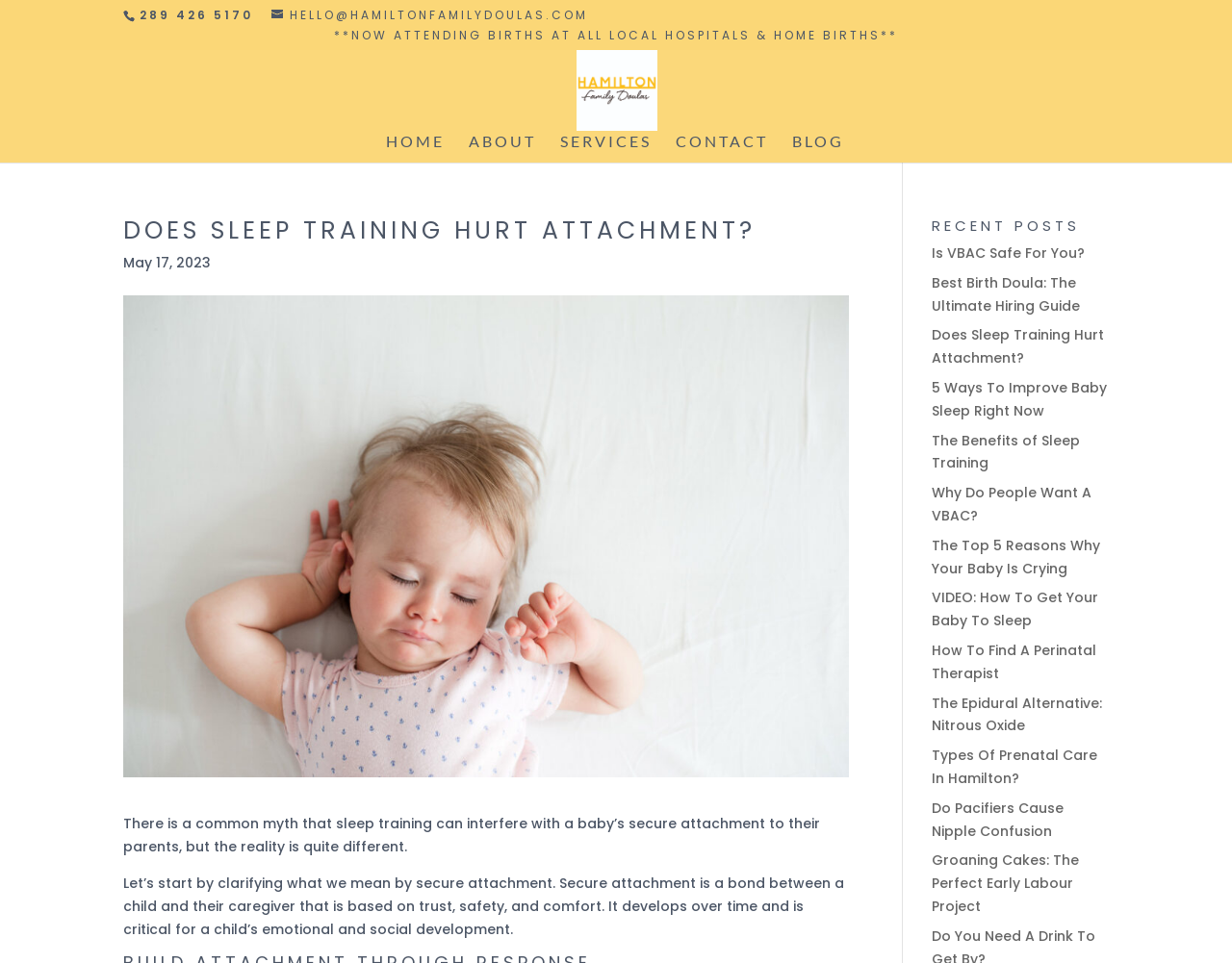Predict the bounding box for the UI component with the following description: "alt="Hamilton Family Doulas"".

[0.468, 0.083, 0.533, 0.1]